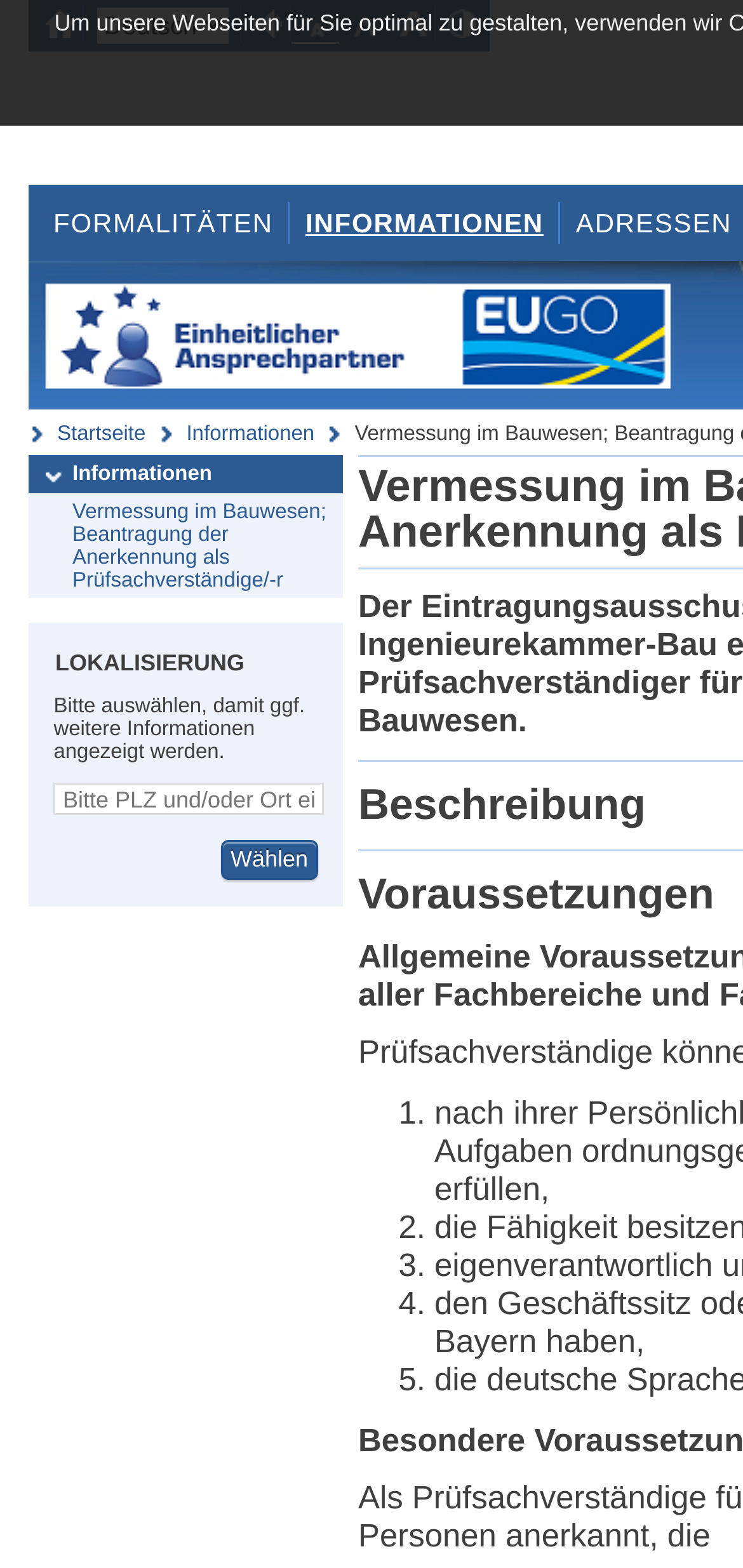Provide the bounding box coordinates for the UI element that is described as: "title="Sehr große Textgröße verwenden"".

[0.521, 0.004, 0.585, 0.026]